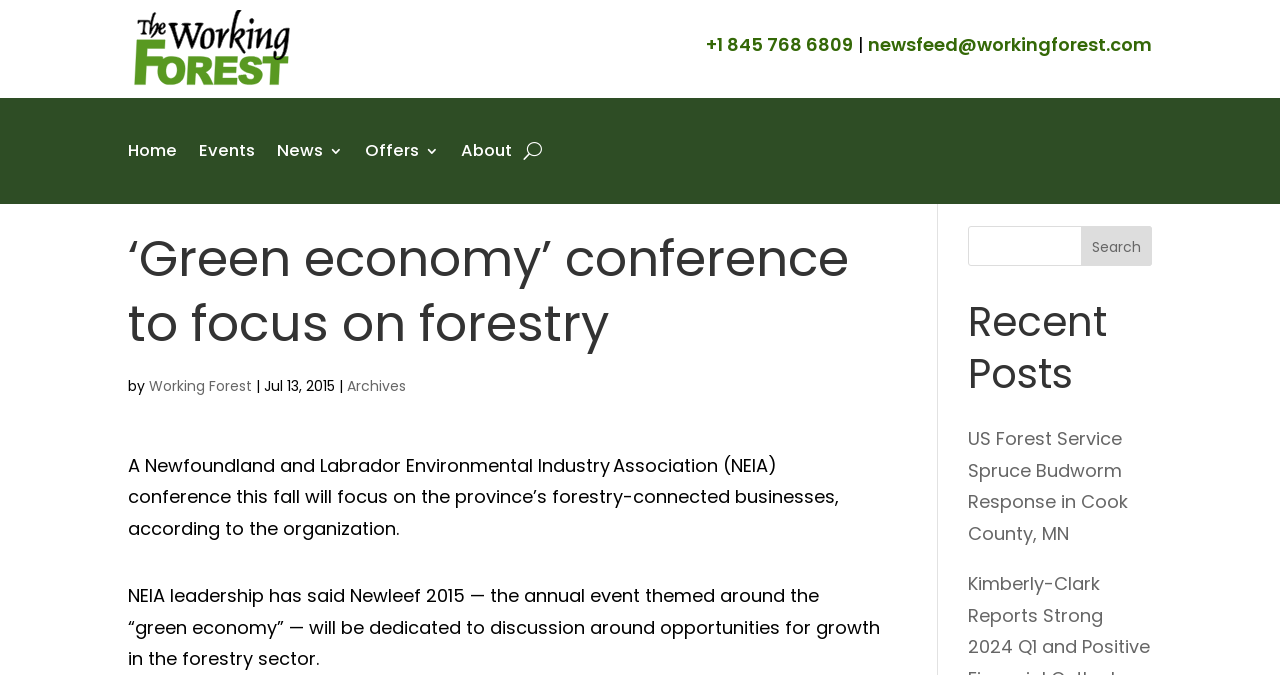Please find the bounding box coordinates of the element that must be clicked to perform the given instruction: "Click the 'Home' link". The coordinates should be four float numbers from 0 to 1, i.e., [left, top, right, bottom].

[0.1, 0.167, 0.138, 0.28]